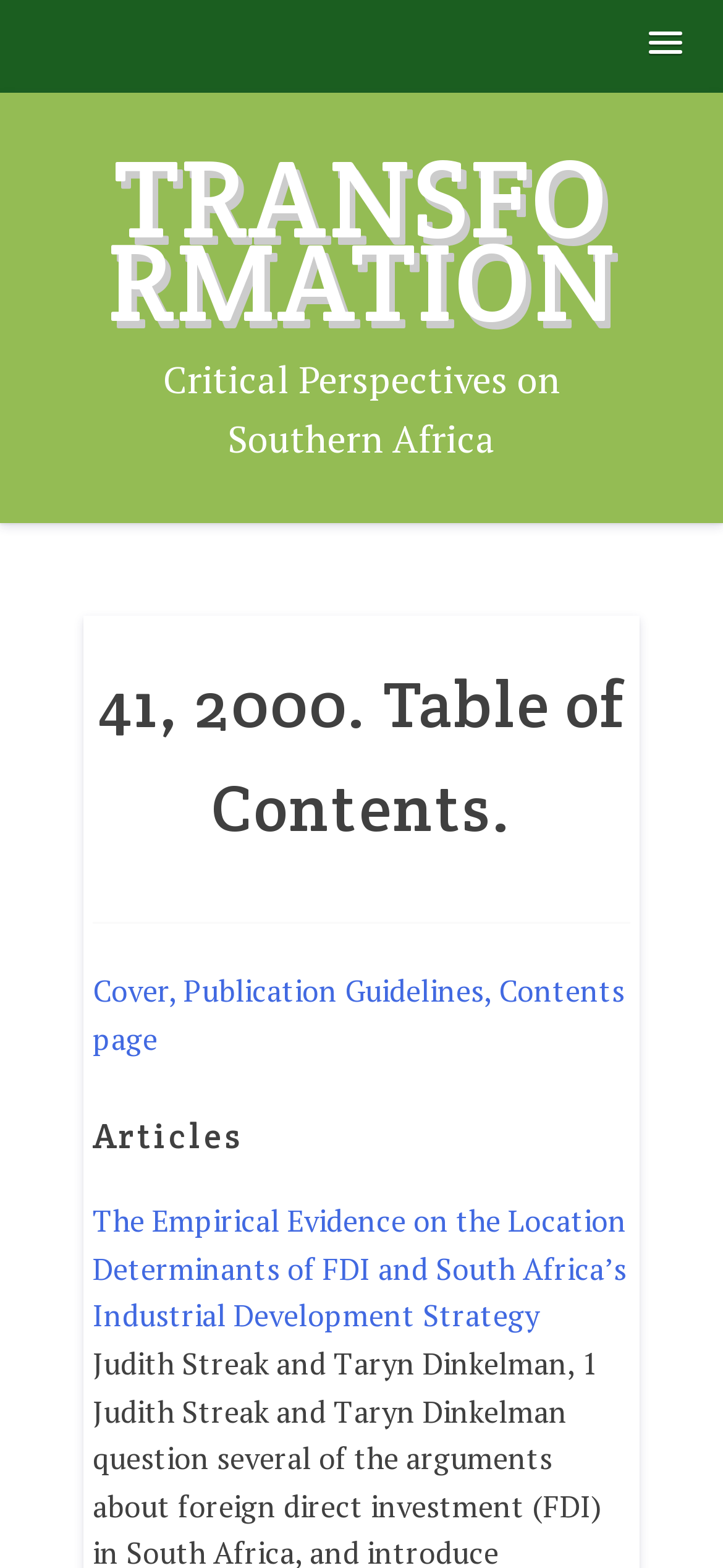Can you look at the image and give a comprehensive answer to the question:
What is the title of the publication?

I inferred the title of the publication by looking at the StaticText element 'Critical Perspectives on Southern Africa' which is a child of the Root Element and has a bounding box coordinate of [0.226, 0.226, 0.774, 0.296]. This suggests that it is a prominent text on the webpage, likely to be the title of the publication.